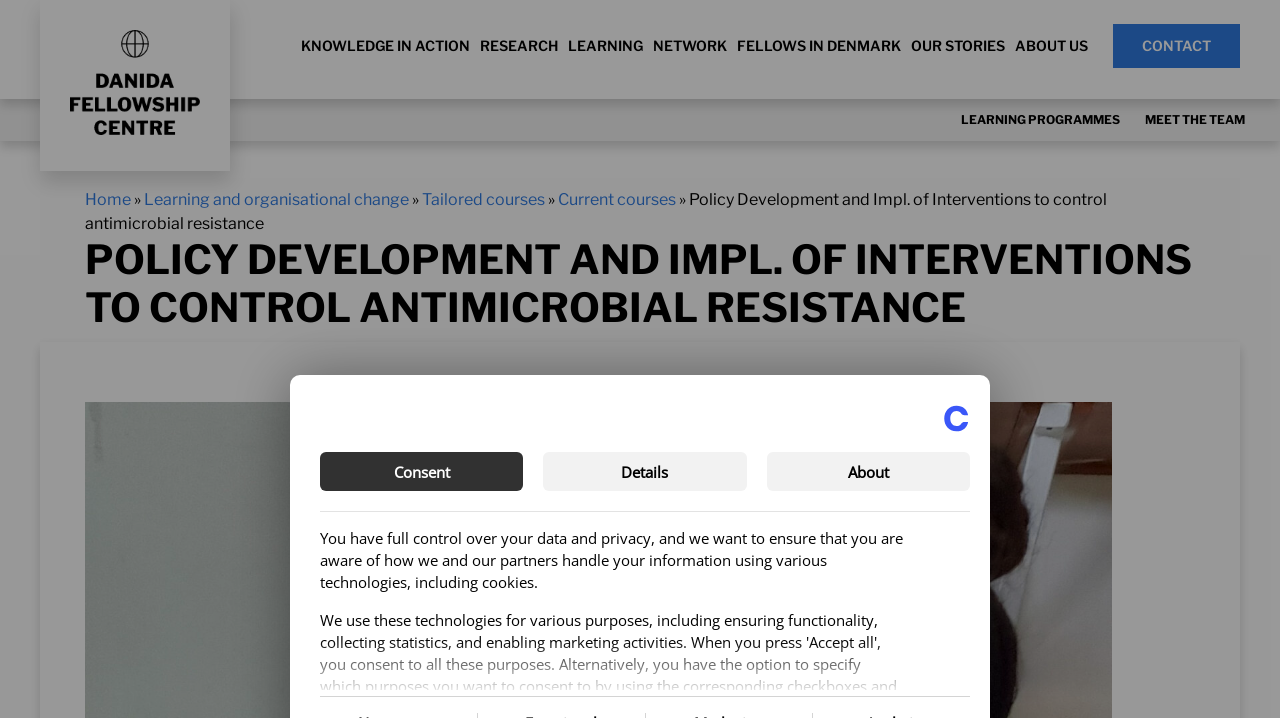What is the name of the organization?
Using the image, provide a concise answer in one word or a short phrase.

dfcentre